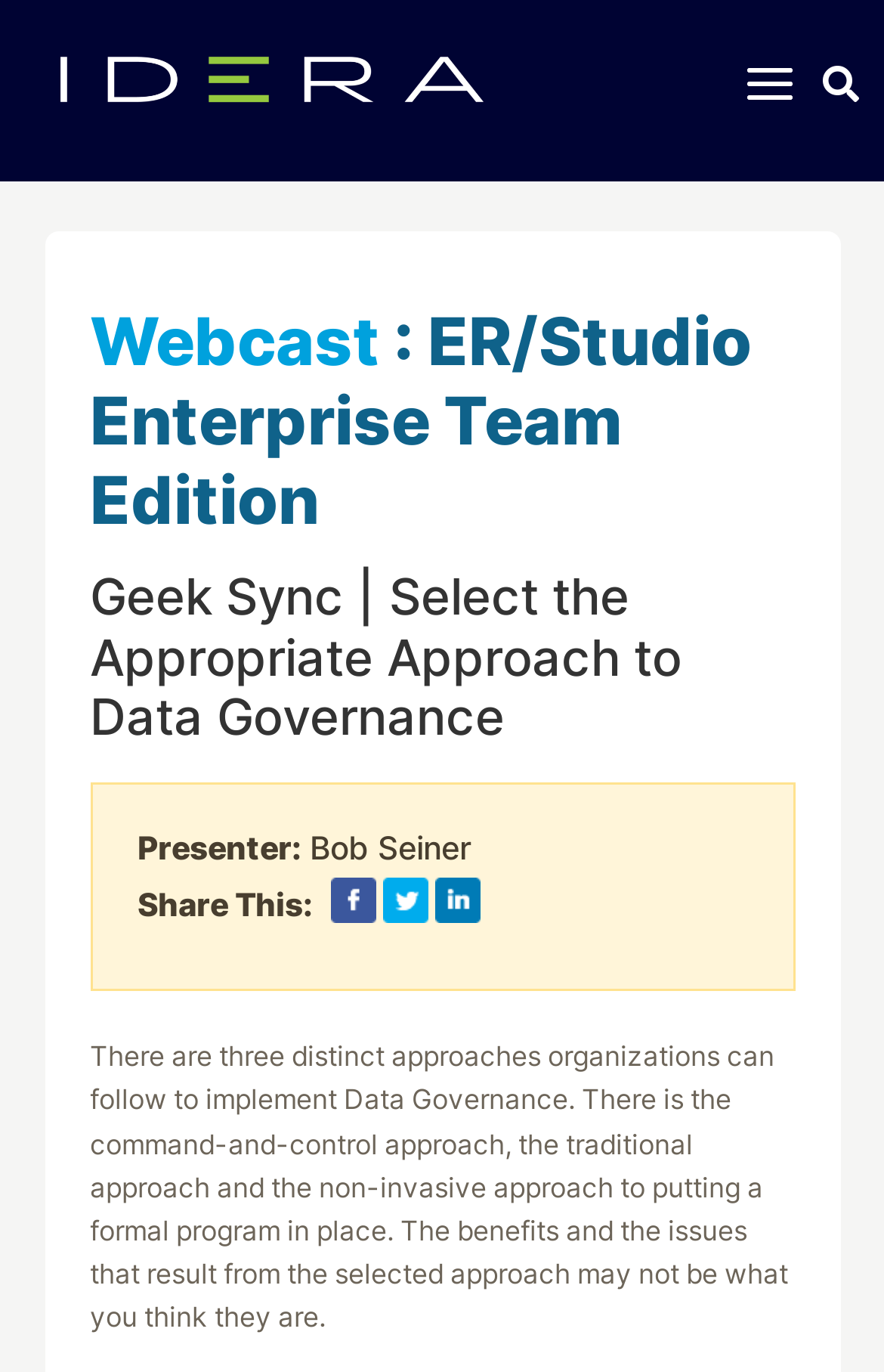What is the bounding box coordinate of the Idera Logo?
Please give a detailed and elaborate explanation in response to the question.

I found the bounding box coordinate of the Idera Logo by looking at the image element with the description 'Idera Logo' and its corresponding bounding box coordinates.